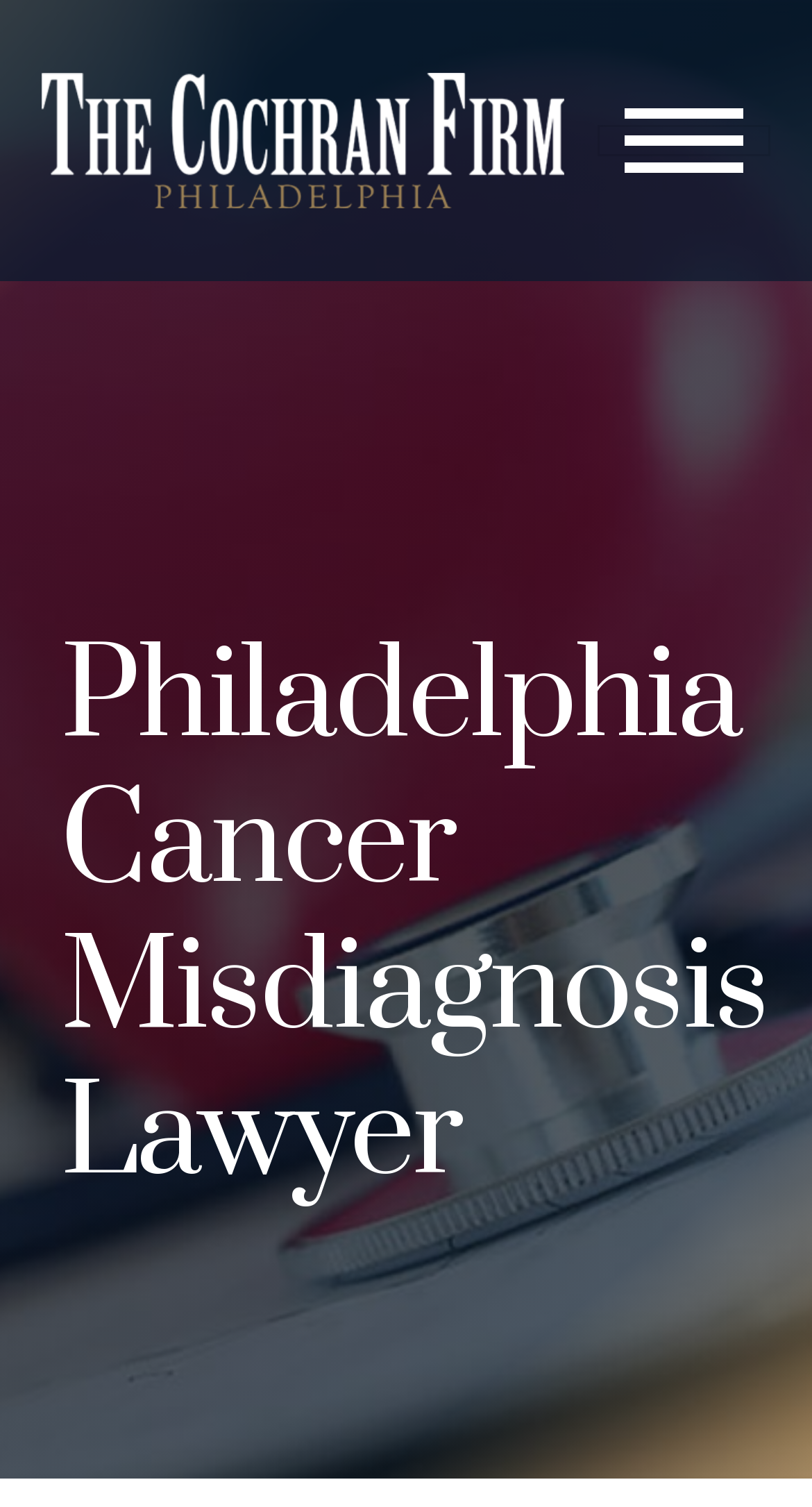What is the position of the 'Contact' link?
From the image, respond using a single word or phrase.

Bottom-left